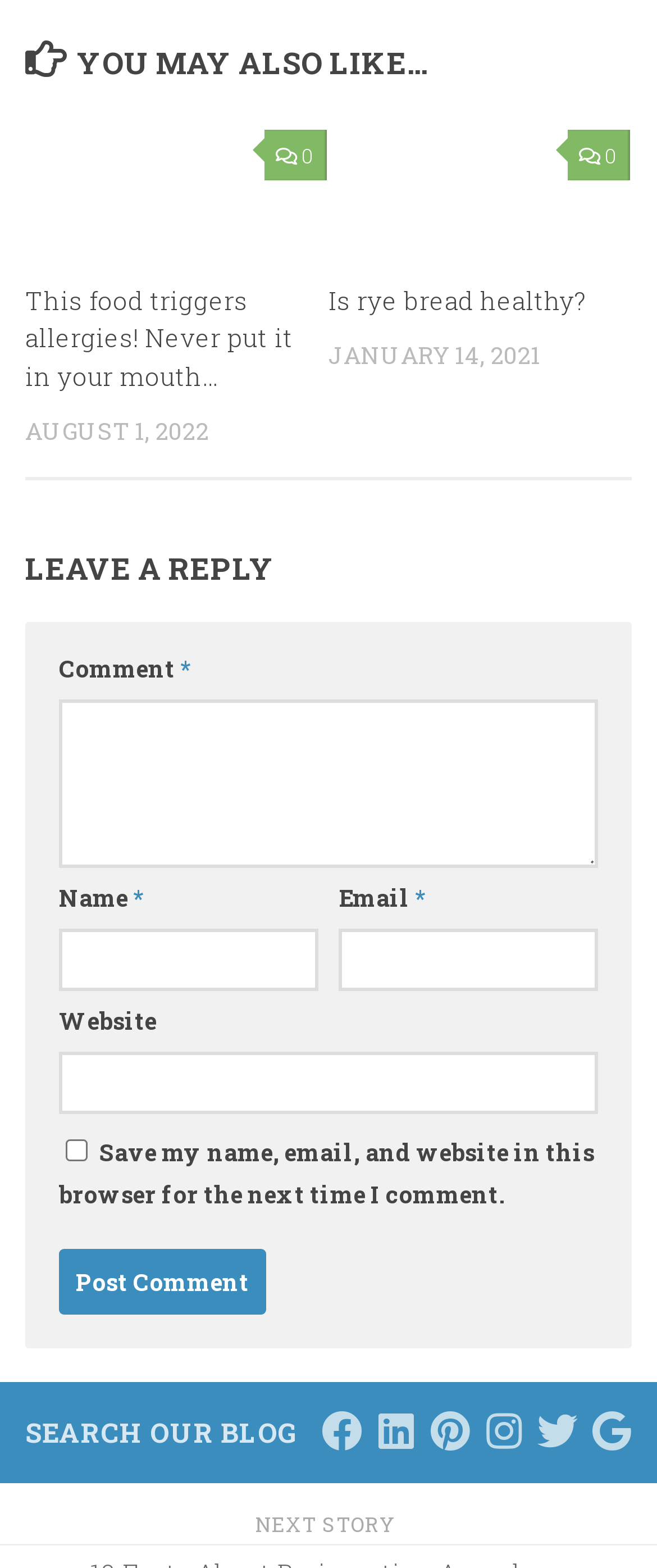Locate the bounding box coordinates of the item that should be clicked to fulfill the instruction: "Search our blog".

[0.038, 0.901, 0.454, 0.924]